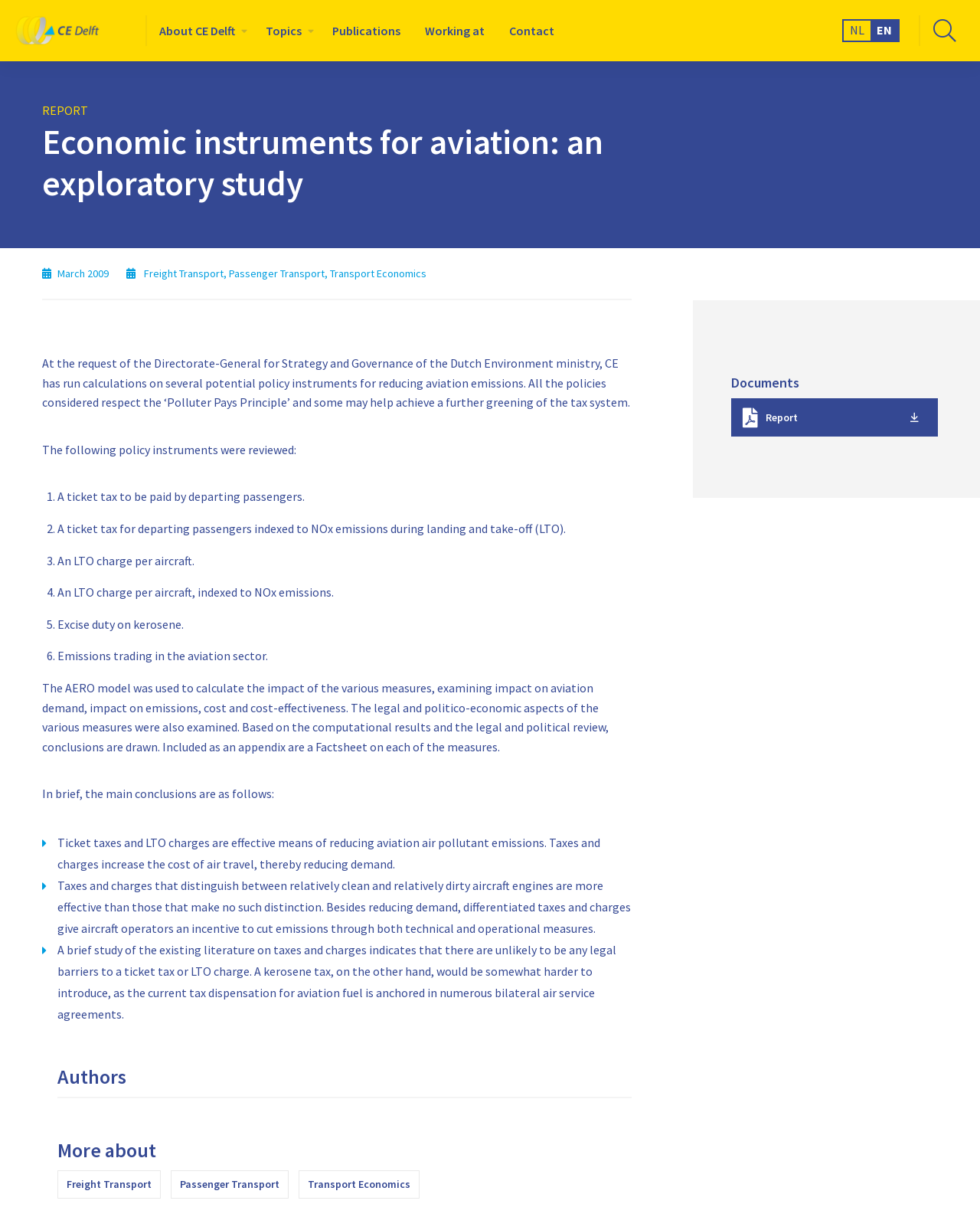Construct a comprehensive caption that outlines the webpage's structure and content.

The webpage is about a report on economic instruments for aviation, specifically an exploratory study on reducing aviation emissions. At the top left, there is a logo of CE Delft, and next to it, a main menu navigation bar with several menu items, including "About CE Delft", "Topics", "Publications", "Working at", and "Contact". 

On the top right, there are two language options, "NL" and "EN", and a search icon. Below the navigation bar, there is a heading that reads "Economic instruments for aviation: an exploratory study". 

The main content of the webpage is divided into several sections. The first section provides an introduction to the study, stating that it was conducted at the request of the Directorate-General for Strategy and Governance of the Dutch Environment ministry. 

Below the introduction, there is a section that lists the topics covered in the study, including "Freight Transport", "Passenger Transport", and "Transport Economics". 

The next section describes the policy instruments reviewed in the study, which include a ticket tax, an LTO charge, and emissions trading in the aviation sector. 

Following this, there is a section that summarizes the main conclusions of the study, including the effectiveness of ticket taxes and LTO charges in reducing aviation emissions, and the potential legal barriers to introducing a kerosene tax. 

At the bottom of the page, there are several links to related topics, including "Freight Transport", "Passenger Transport", and "Transport Economics", as well as a link to download the report. There is also a section that lists the authors of the report and provides more information about the topic.